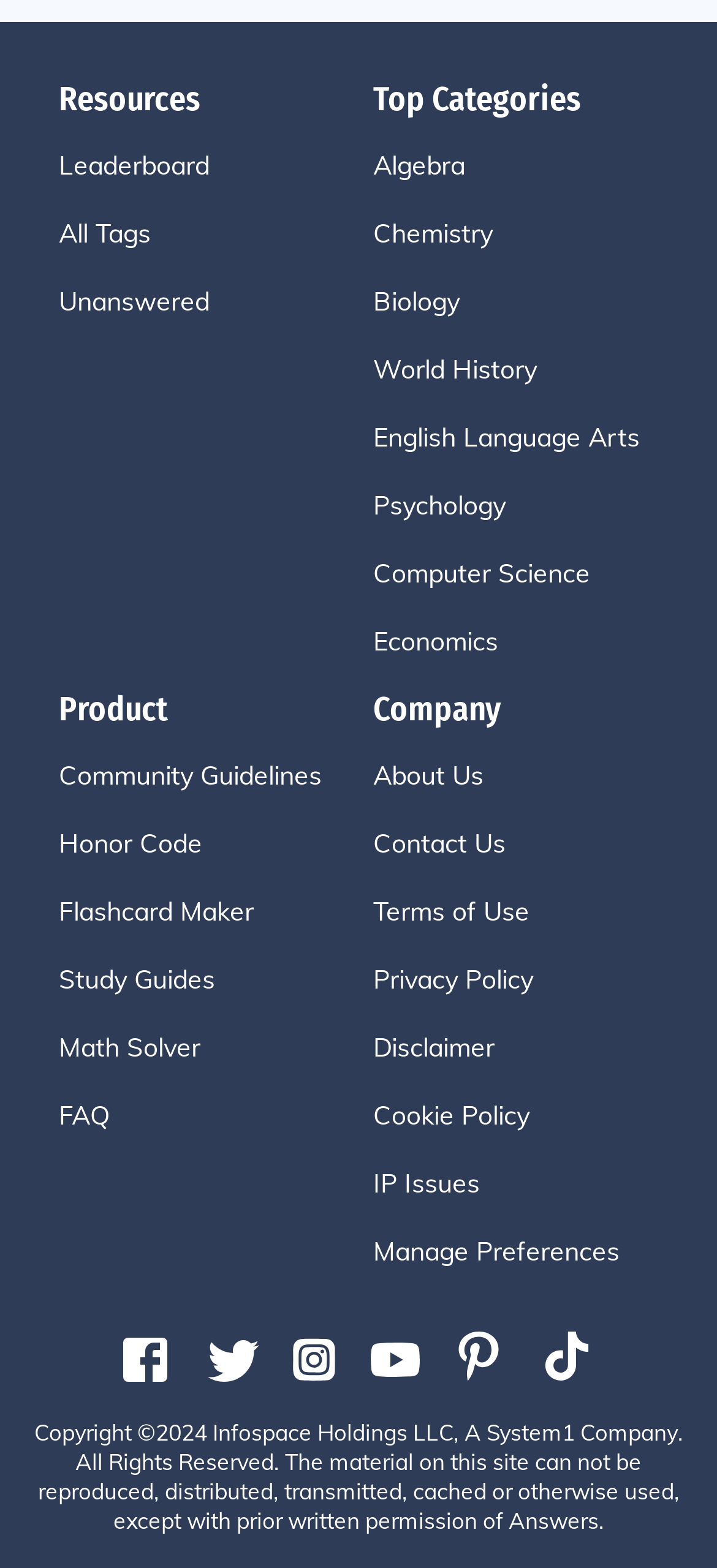What is the last link listed under 'Company'?
Answer with a single word or short phrase according to what you see in the image.

Cookie Policy